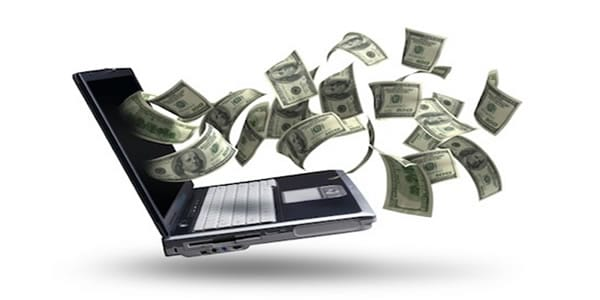Describe the image in great detail, covering all key points.

The image visually represents the concept of making money online. It features an open laptop from which multiple flying dollar bills are emerging, symbolizing the potential for generating income through digital means. This captivating imagery is often associated with various online income strategies, such as freelance writing or article marketing, as highlighted in the accompanying text. The scene conveys a sense of opportunity and possibility, emphasizing the transformative impact of the internet on personal finance and entrepreneurial endeavors.